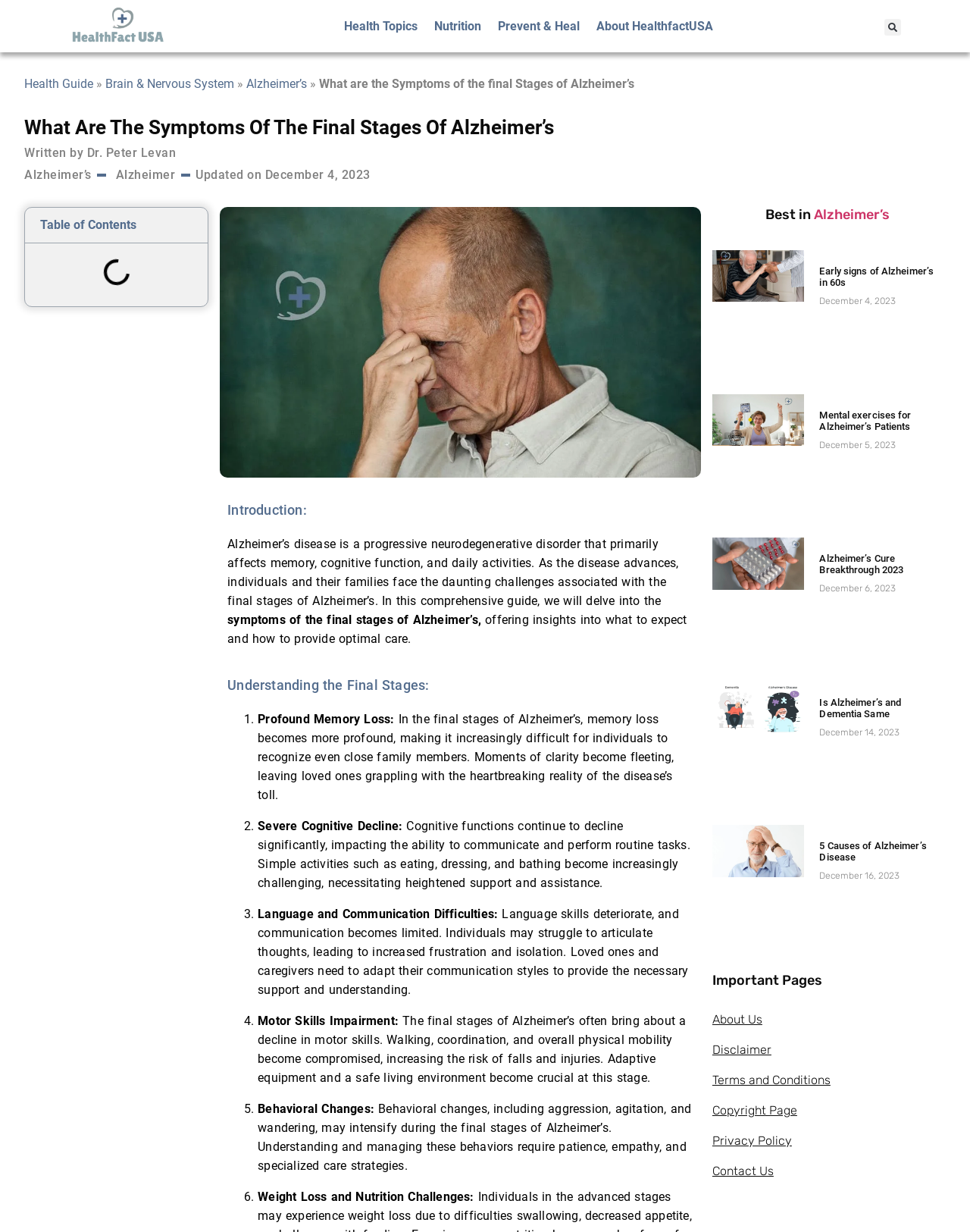Answer succinctly with a single word or phrase:
What is the last section of the webpage?

Important Pages